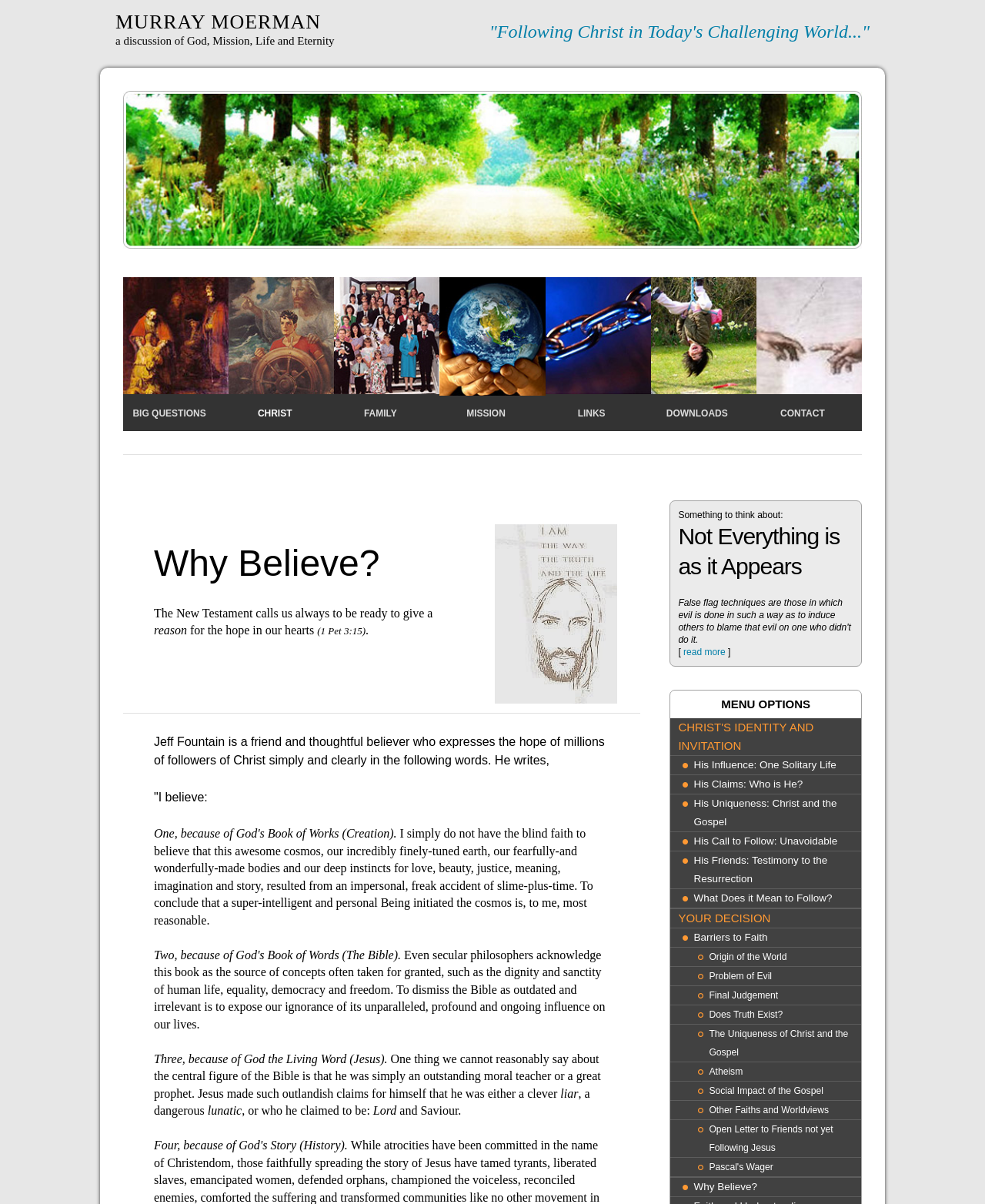How many menu options are there?
We need a detailed and exhaustive answer to the question. Please elaborate.

The menu options are listed horizontally below the separator element, and there are 9 links: 'BIG QUESTIONS', 'CHRIST', 'FAMILY', 'MISSION', 'LINKS', 'DOWNLOADS', 'CONTACT', 'CHRIST'S IDENTITY AND INVITATION', and 'YOUR DECISION'.